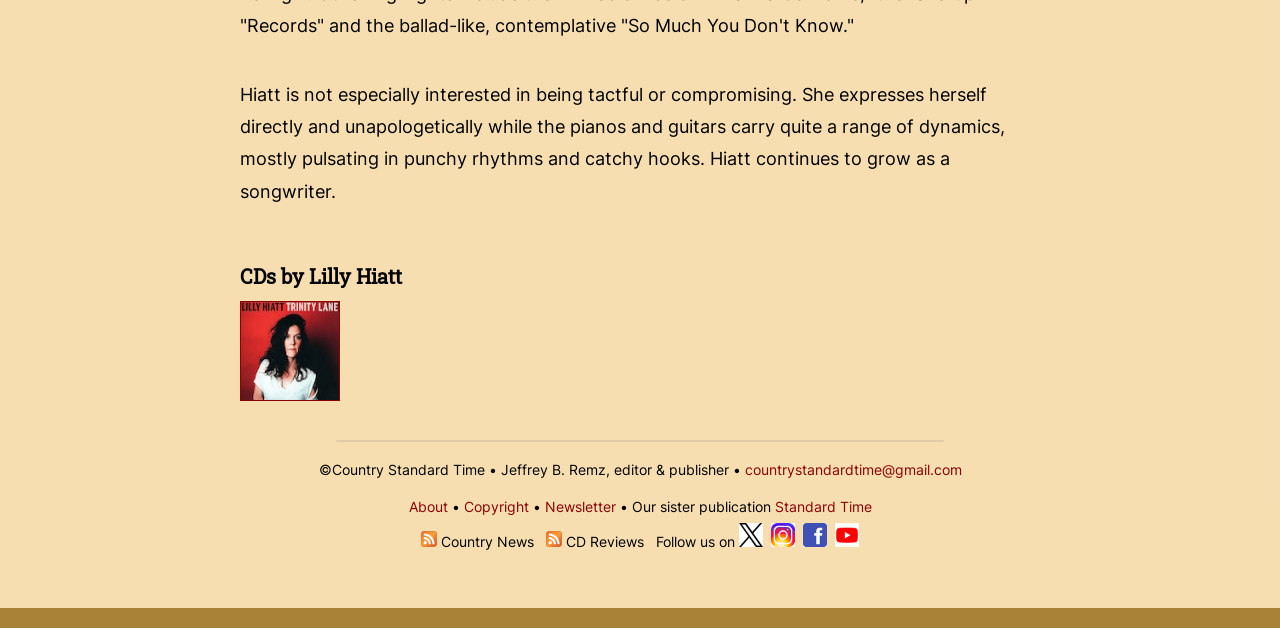Pinpoint the bounding box coordinates of the area that should be clicked to complete the following instruction: "Click the link to Trinity Lane album". The coordinates must be given as four float numbers between 0 and 1, i.e., [left, top, right, bottom].

[0.188, 0.611, 0.27, 0.645]